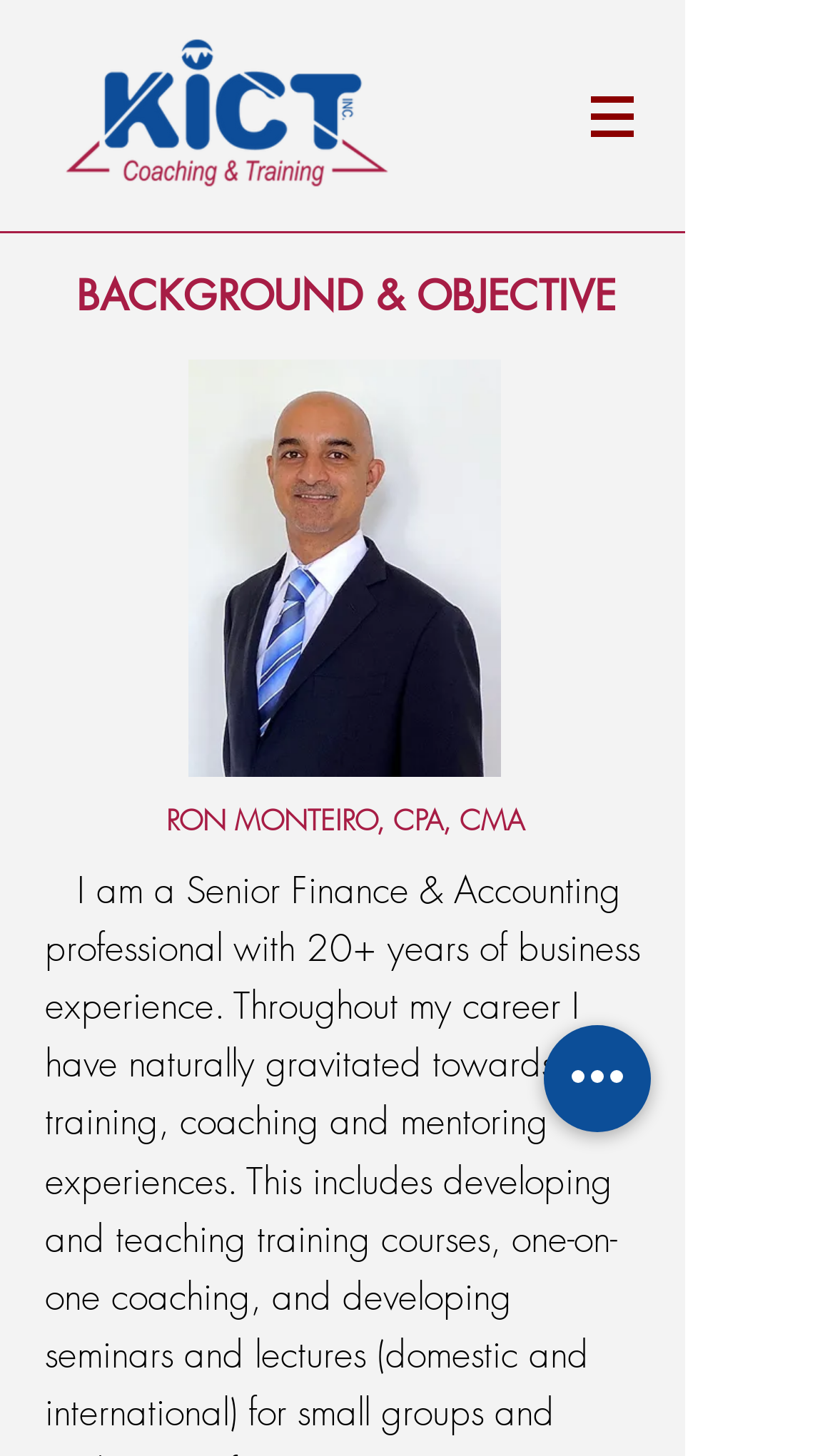Give a one-word or one-phrase response to the question:
How many images are on the webpage?

3